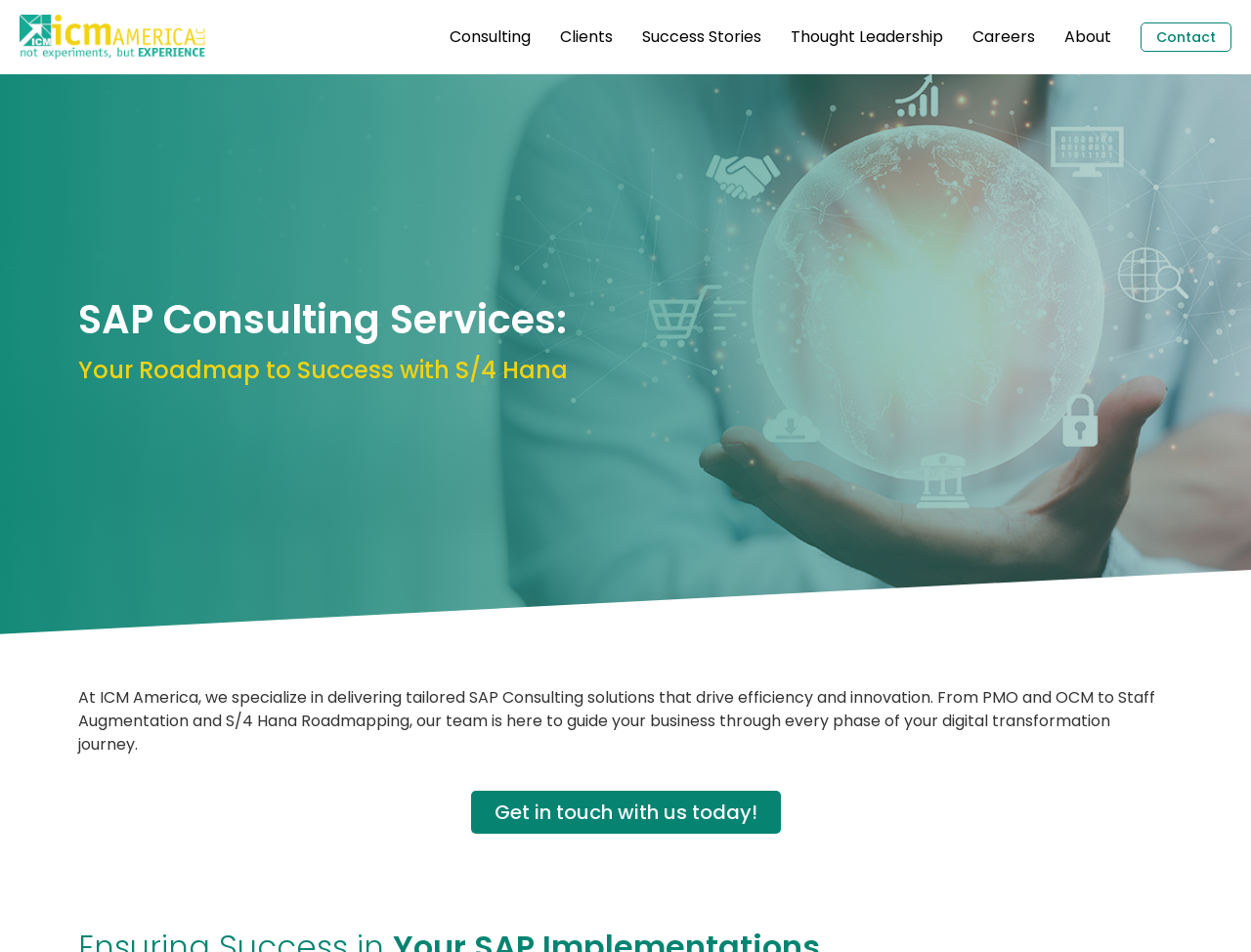Pinpoint the bounding box coordinates of the element to be clicked to execute the instruction: "Go to main page".

None